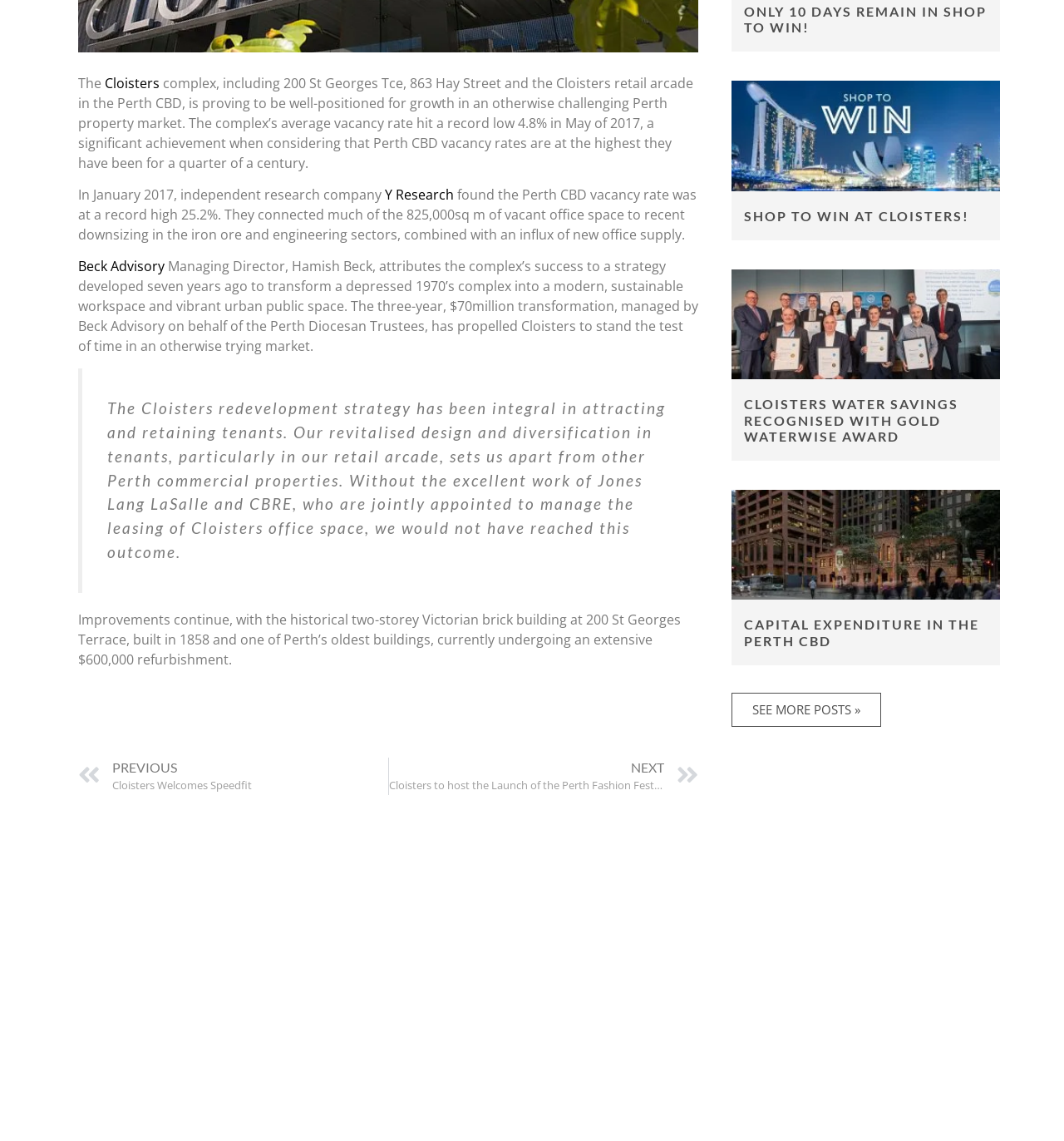Determine the bounding box coordinates for the UI element with the following description: "Shop to Win at Cloisters!". The coordinates should be four float numbers between 0 and 1, represented as [left, top, right, bottom].

[0.7, 0.171, 0.911, 0.184]